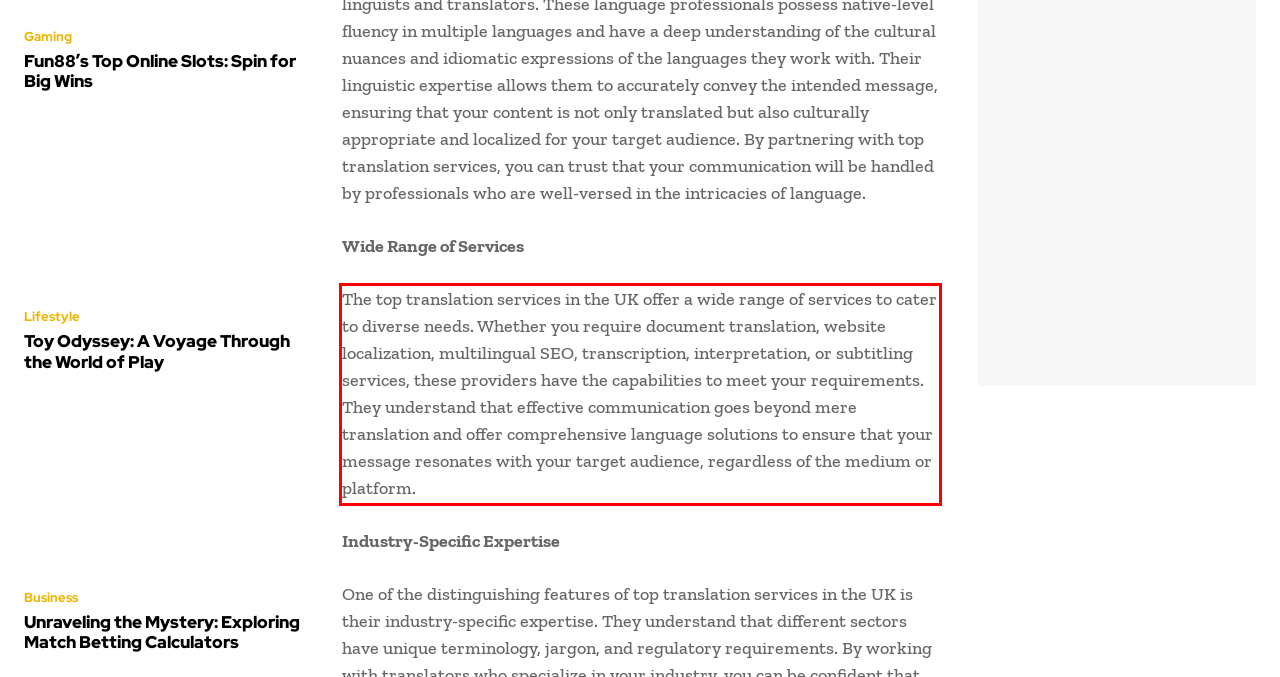Please take the screenshot of the webpage, find the red bounding box, and generate the text content that is within this red bounding box.

The top translation services in the UK offer a wide range of services to cater to diverse needs. Whether you require document translation, website localization, multilingual SEO, transcription, interpretation, or subtitling services, these providers have the capabilities to meet your requirements. They understand that effective communication goes beyond mere translation and offer comprehensive language solutions to ensure that your message resonates with your target audience, regardless of the medium or platform.